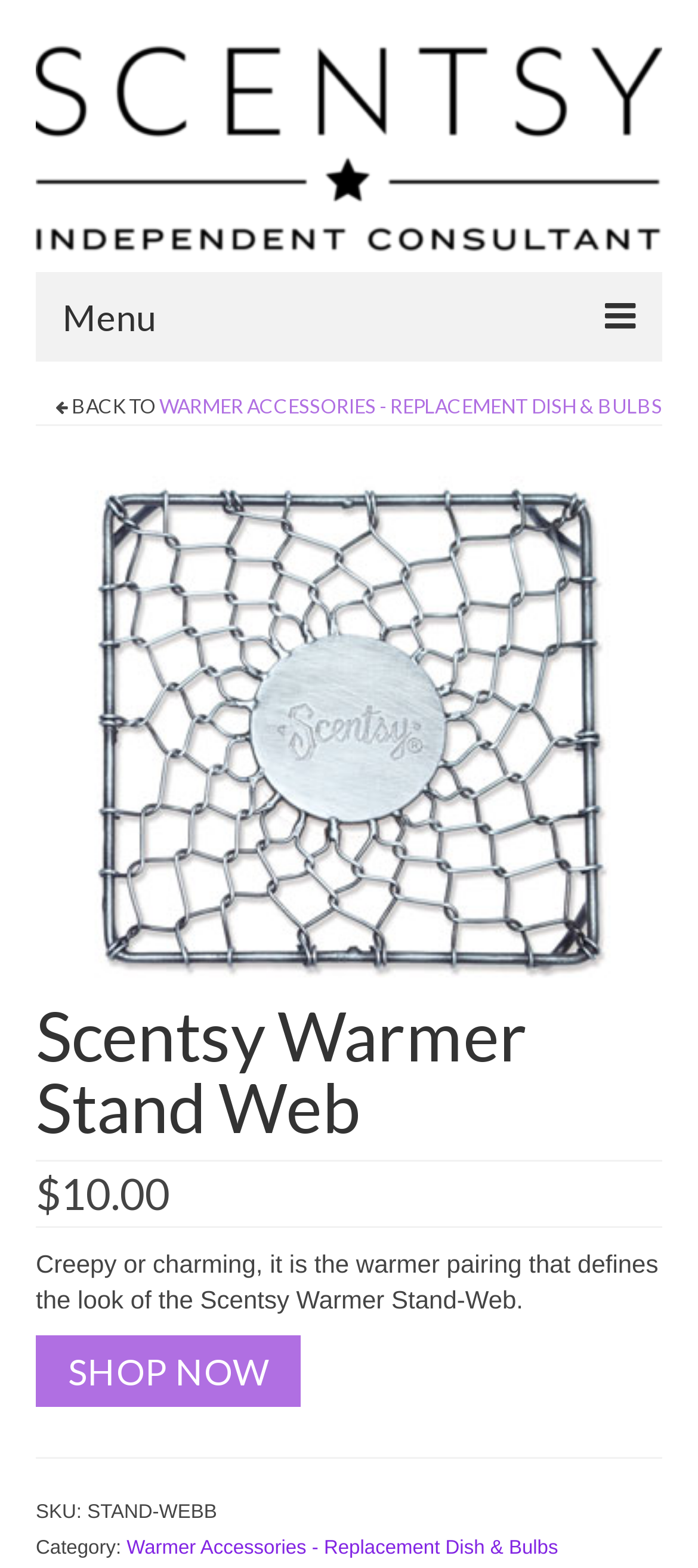Identify the bounding box coordinates of the element that should be clicked to fulfill this task: "Go to Scentsy Bars". The coordinates should be provided as four float numbers between 0 and 1, i.e., [left, top, right, bottom].

[0.077, 0.289, 0.923, 0.336]